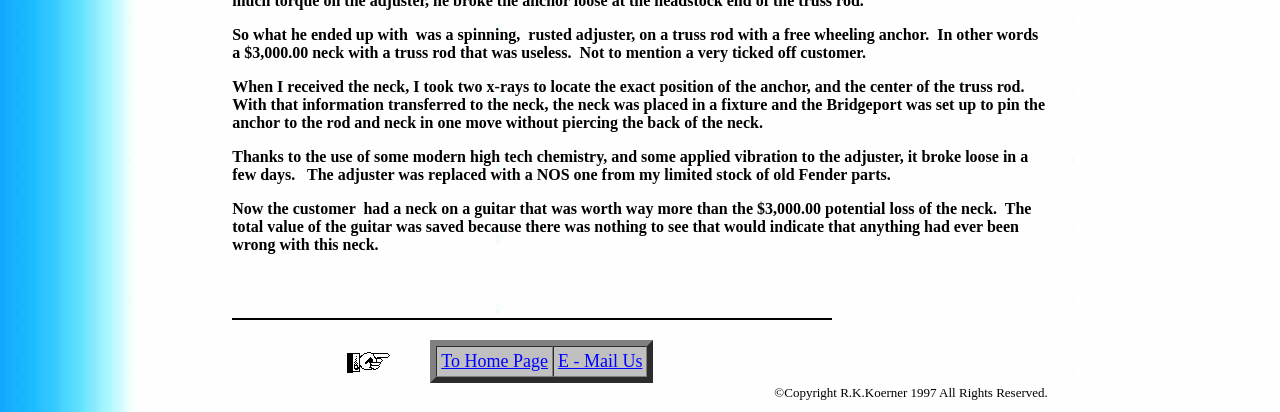What is the copyright year of the webpage?
Could you answer the question with a detailed and thorough explanation?

The copyright year of the webpage is 1997, which is mentioned at the very bottom of the page in the text '©Copyright R.K.Koerner 1997 All Rights Reserved'.